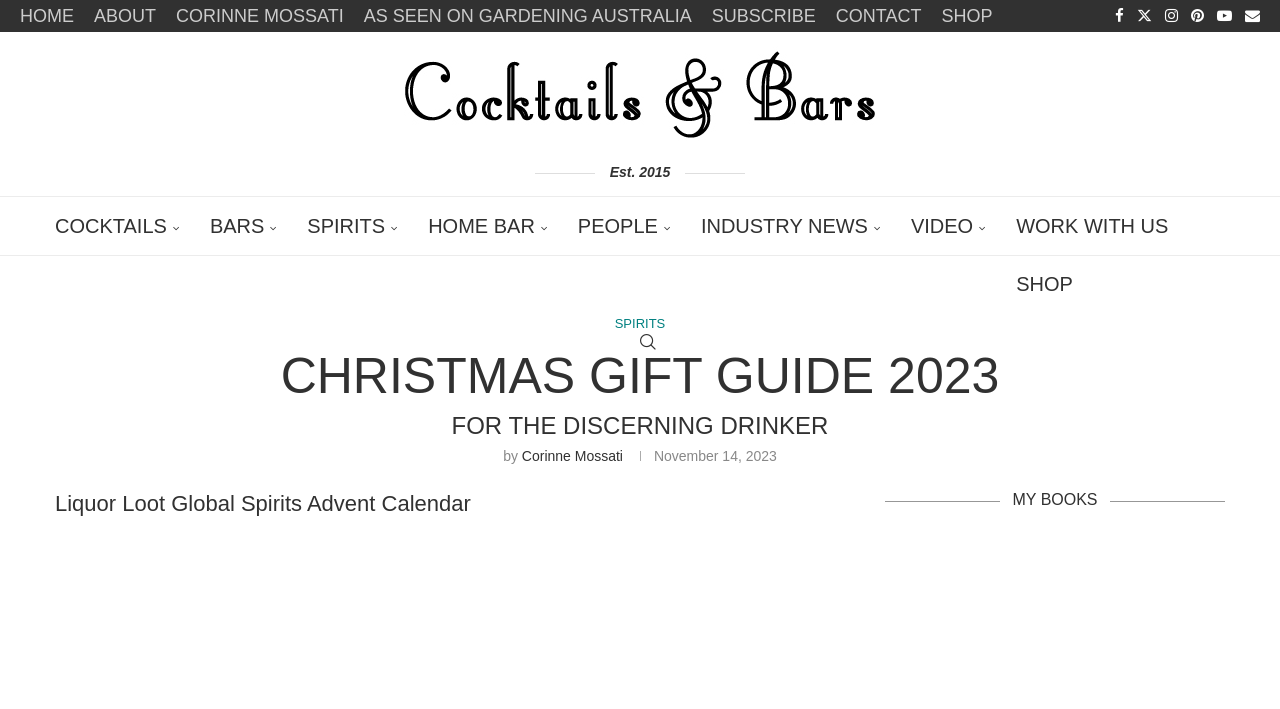Find the bounding box coordinates for the area that should be clicked to accomplish the instruction: "shop online".

[0.736, 0.0, 0.775, 0.045]